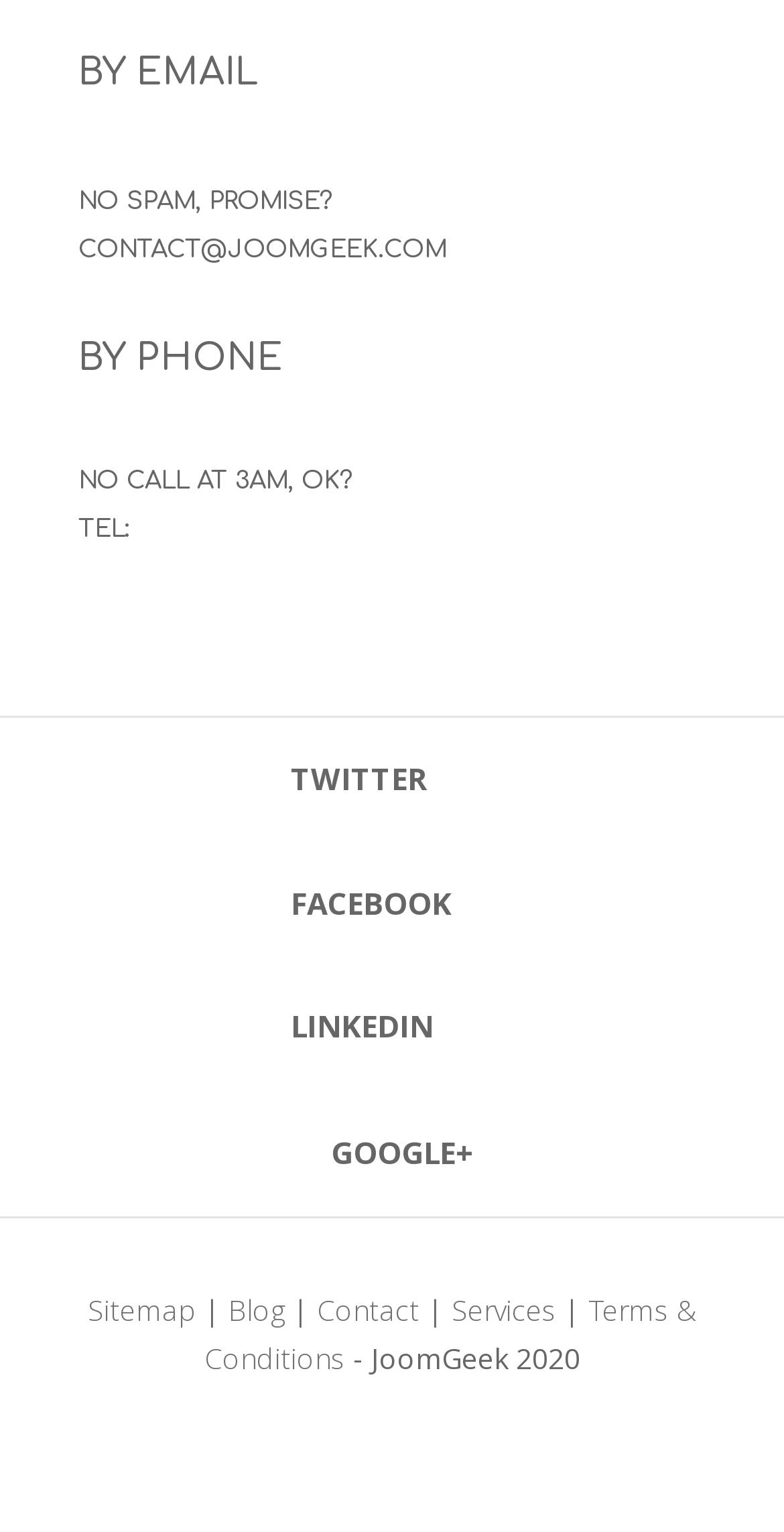Select the bounding box coordinates of the element I need to click to carry out the following instruction: "access the twentieth link".

None